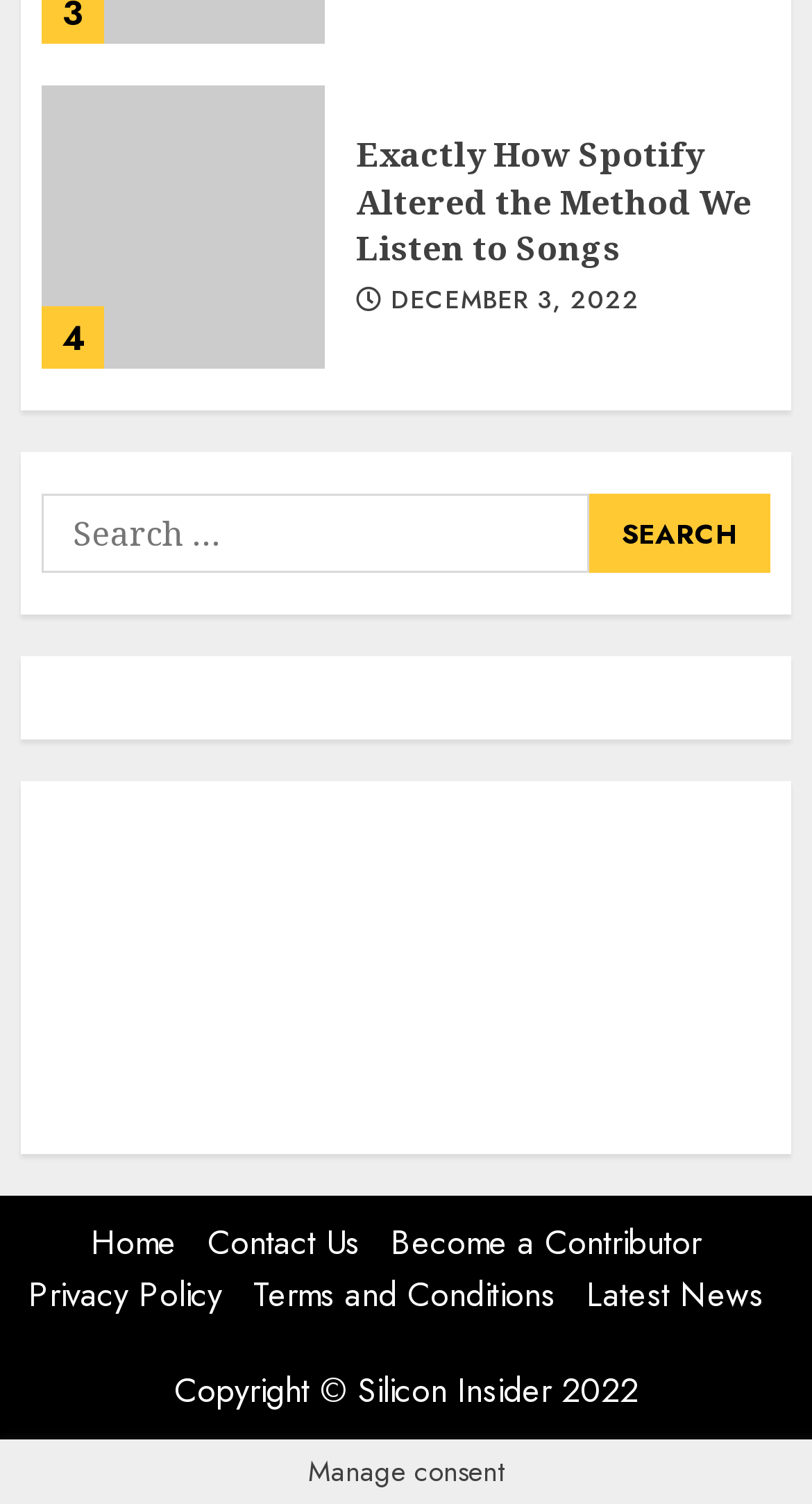Respond with a single word or short phrase to the following question: 
What is the purpose of the search box?

To search for content